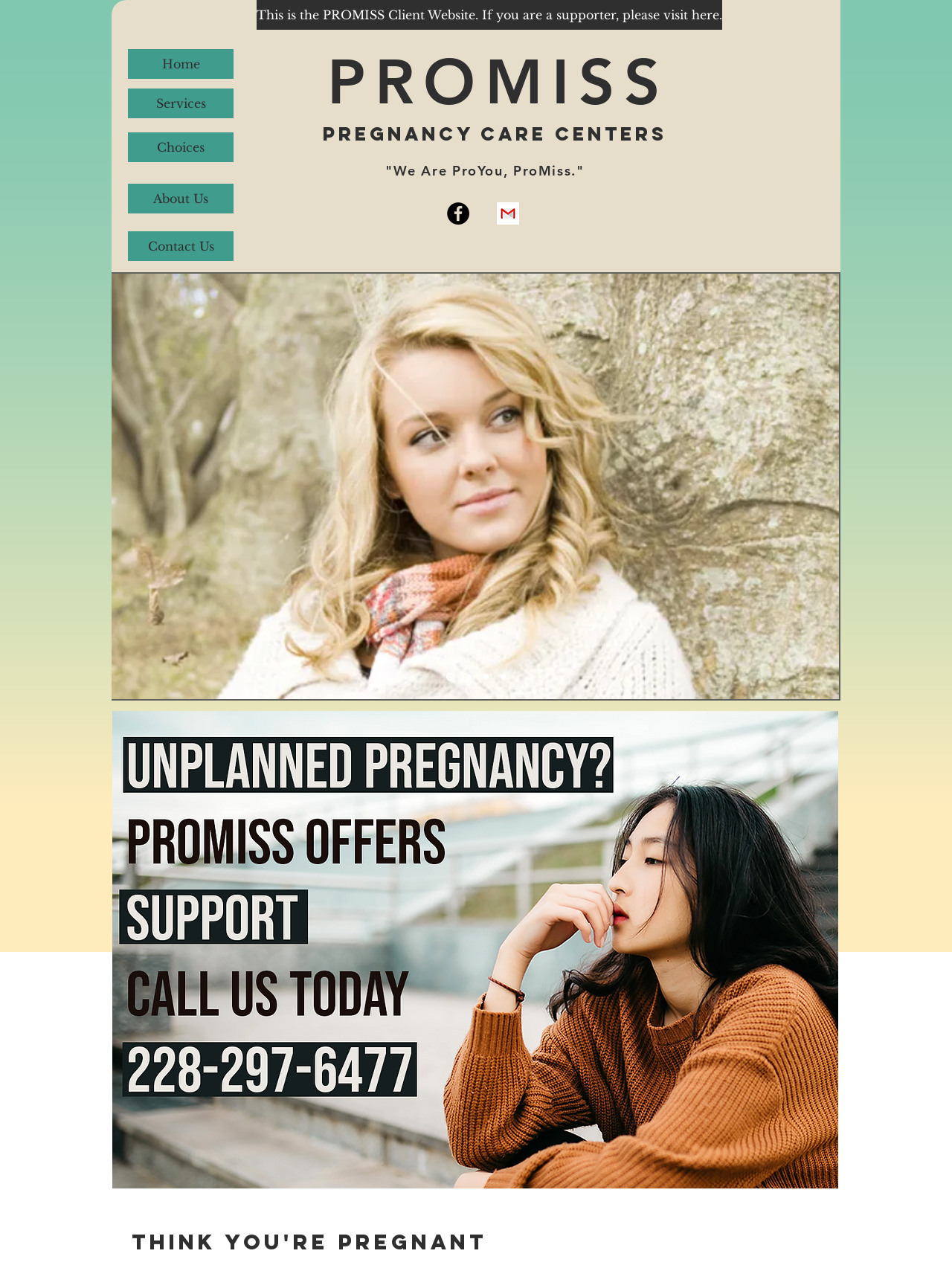Specify the bounding box coordinates for the region that must be clicked to perform the given instruction: "Visit the 'PROMISS' website".

[0.344, 0.035, 0.703, 0.094]